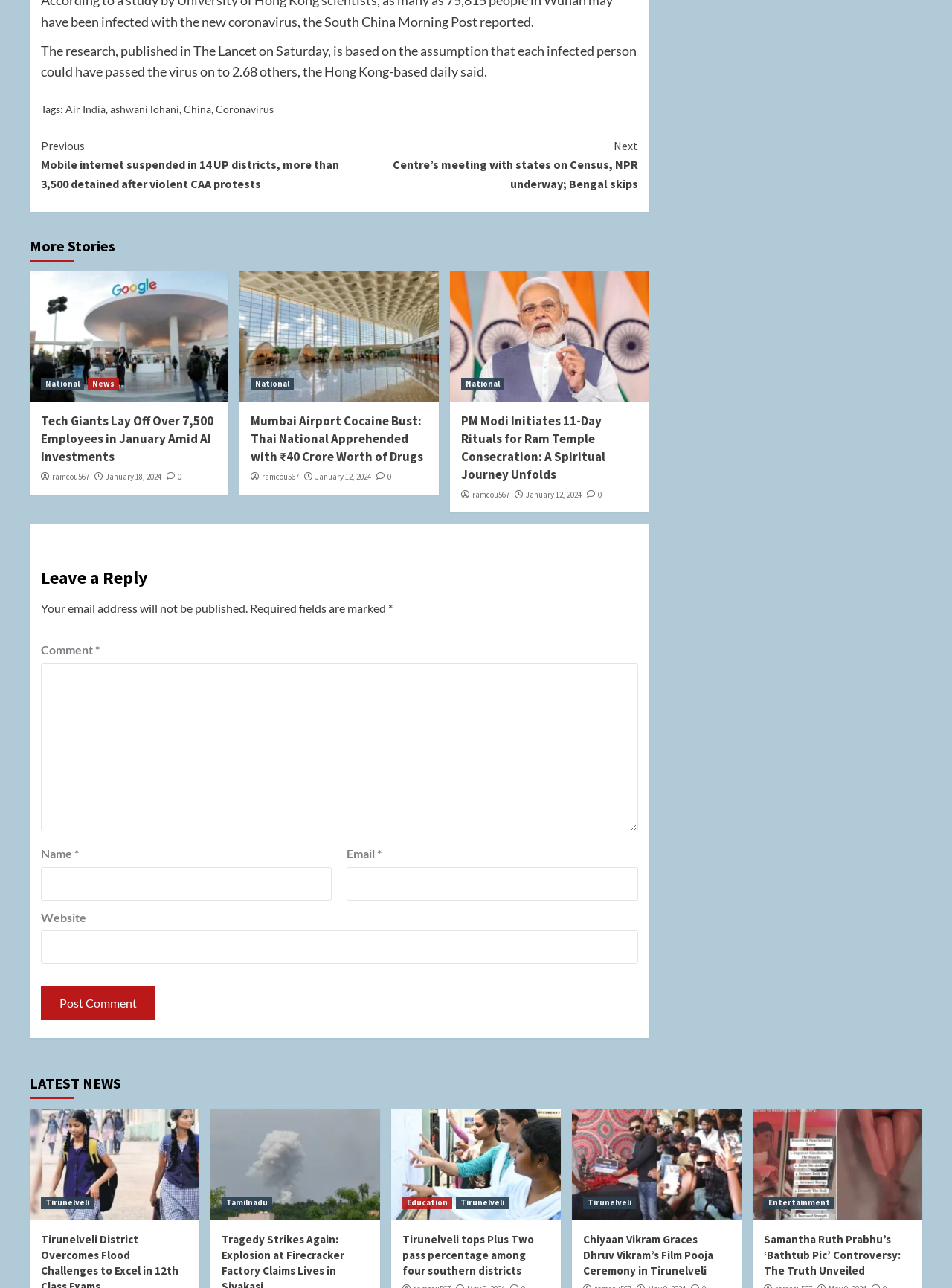Please determine the bounding box coordinates of the section I need to click to accomplish this instruction: "Click on the 'Air India' tag".

[0.069, 0.08, 0.111, 0.09]